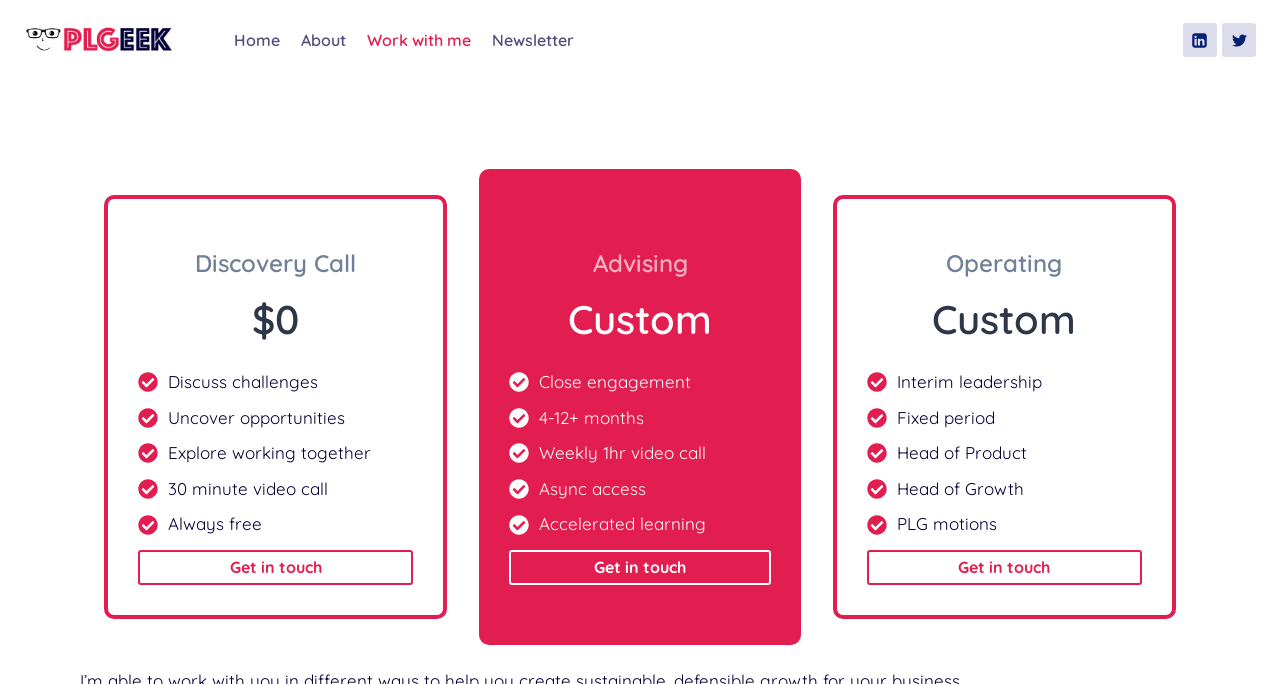Deliver a detailed narrative of the webpage's visual and textual elements.

The webpage is about the Product-Led Geek, a business that helps create sustainable and defensible growth for businesses. At the top left corner, there is a link to the Product-Led Geek's homepage, accompanied by an image with the same name. Next to it, there is a primary navigation menu with links to Home, About, Work with me, and Newsletter.

On the top right corner, there are links to the Product-Led Geek's social media profiles, including Linkedin and Twitter, each accompanied by an image.

Below the navigation menu, there are three sections, each with a heading and descriptive text. The first section, titled "Discovery Call $0", describes a 30-minute video call to discuss challenges, uncover opportunities, and explore working together. The call is always free, and there is a link to "Get in touch" at the bottom.

The second section, titled "Advising Custom", describes a close engagement with weekly 1-hour video calls and async access, aiming to accelerate learning. Again, there is a link to "Get in touch" at the bottom.

The third section, titled "Operating Custom", describes interim leadership services, including fixed-period head of product and head of growth roles, with a focus on PLG motions. There is also a link to "Get in touch" at the bottom of this section.

Overall, the webpage presents the Product-Led Geek's services and encourages visitors to get in touch to learn more.